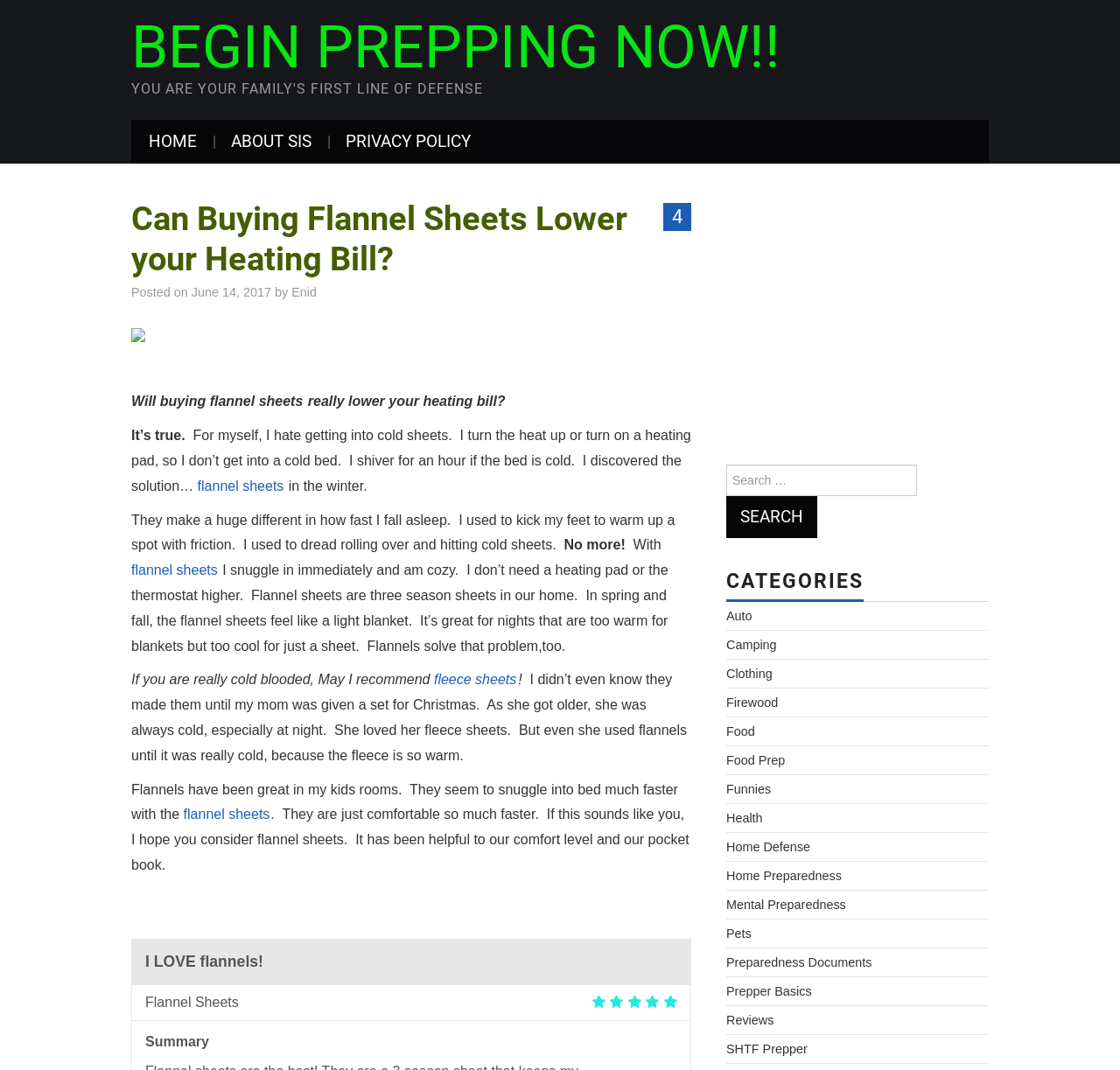How many categories are listed on the webpage?
Provide a detailed answer to the question, using the image to inform your response.

The number of categories listed on the webpage can be determined by counting the links under the heading 'CATEGORIES', which include 'Auto', 'Camping', 'Clothing', and 16 other categories.